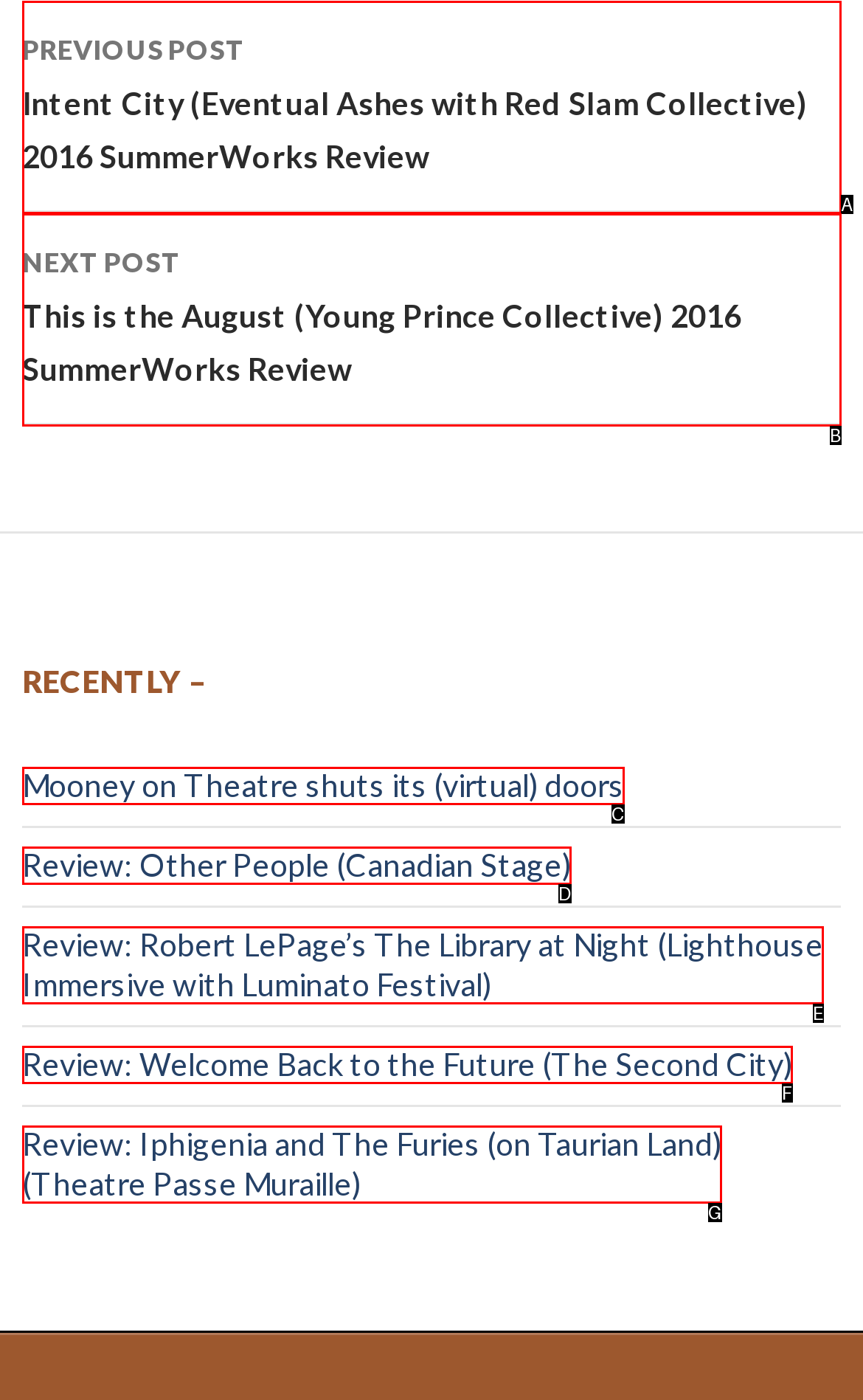From the given choices, determine which HTML element aligns with the description: Review: Other People (Canadian Stage) Respond with the letter of the appropriate option.

D